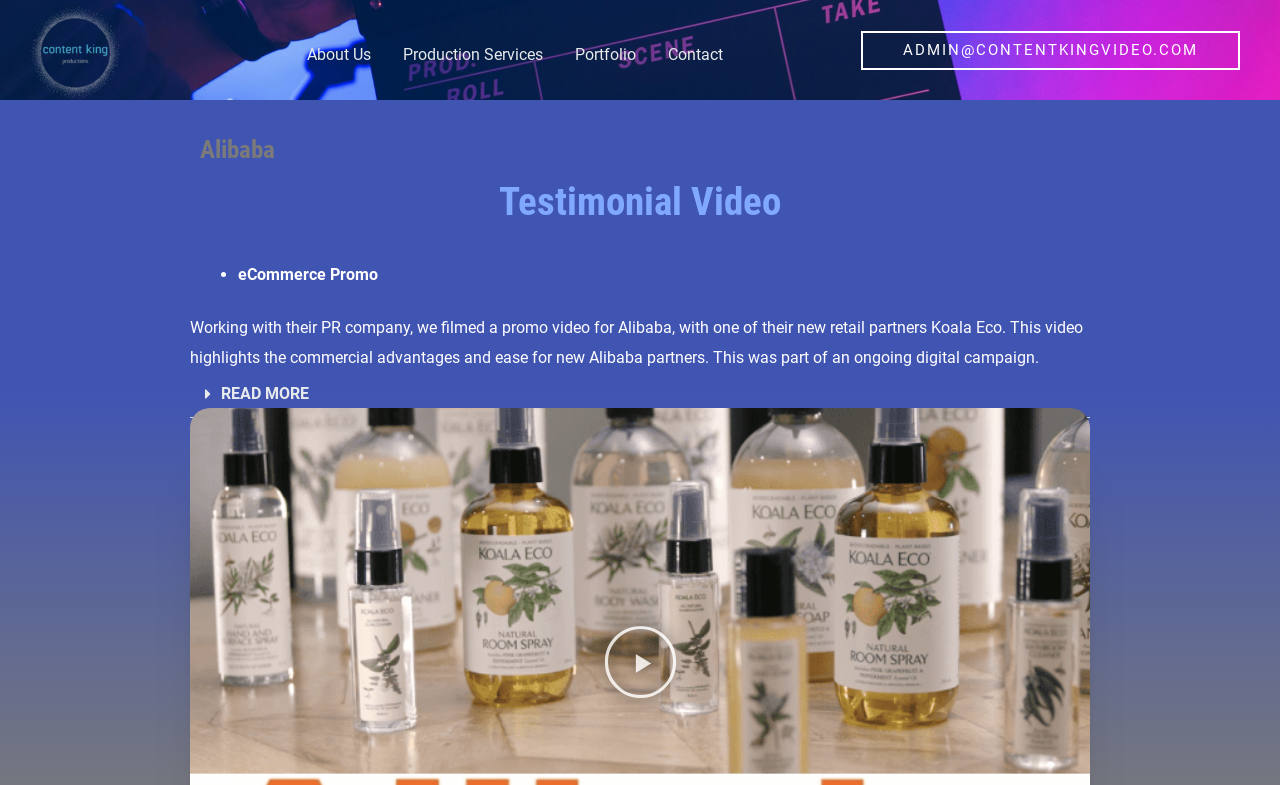Locate the bounding box coordinates of the UI element described by: "Production Services". Provide the coordinates as four float numbers between 0 and 1, formatted as [left, top, right, bottom].

[0.302, 0.051, 0.437, 0.089]